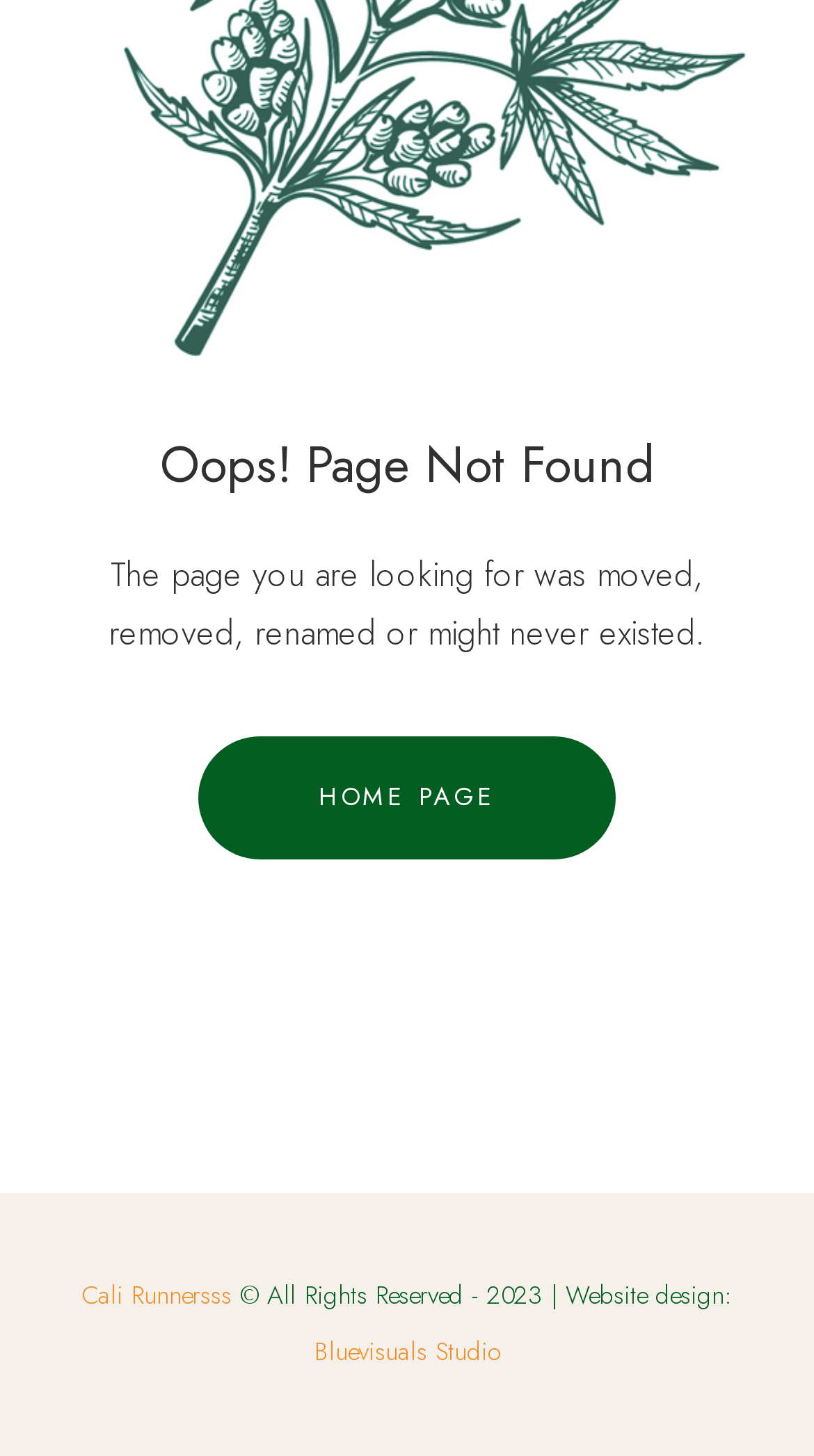Provide the bounding box coordinates of the UI element this sentence describes: "Cali Runnersss".

[0.1, 0.877, 0.285, 0.903]